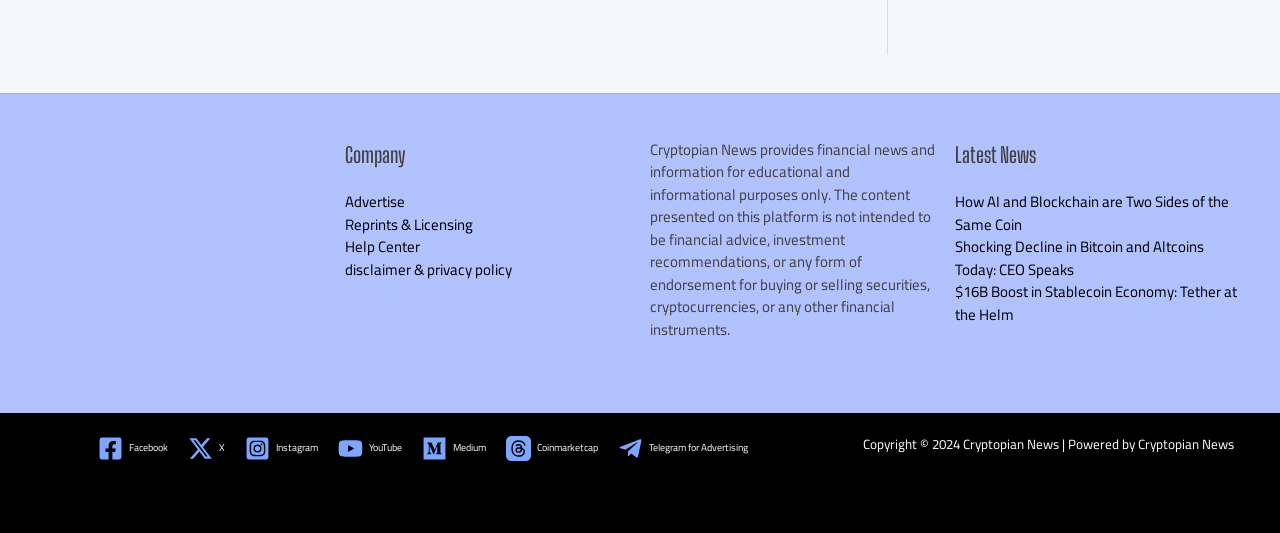Provide the bounding box coordinates for the area that should be clicked to complete the instruction: "Follow Cryptopian News on Facebook".

[0.074, 0.812, 0.134, 0.87]